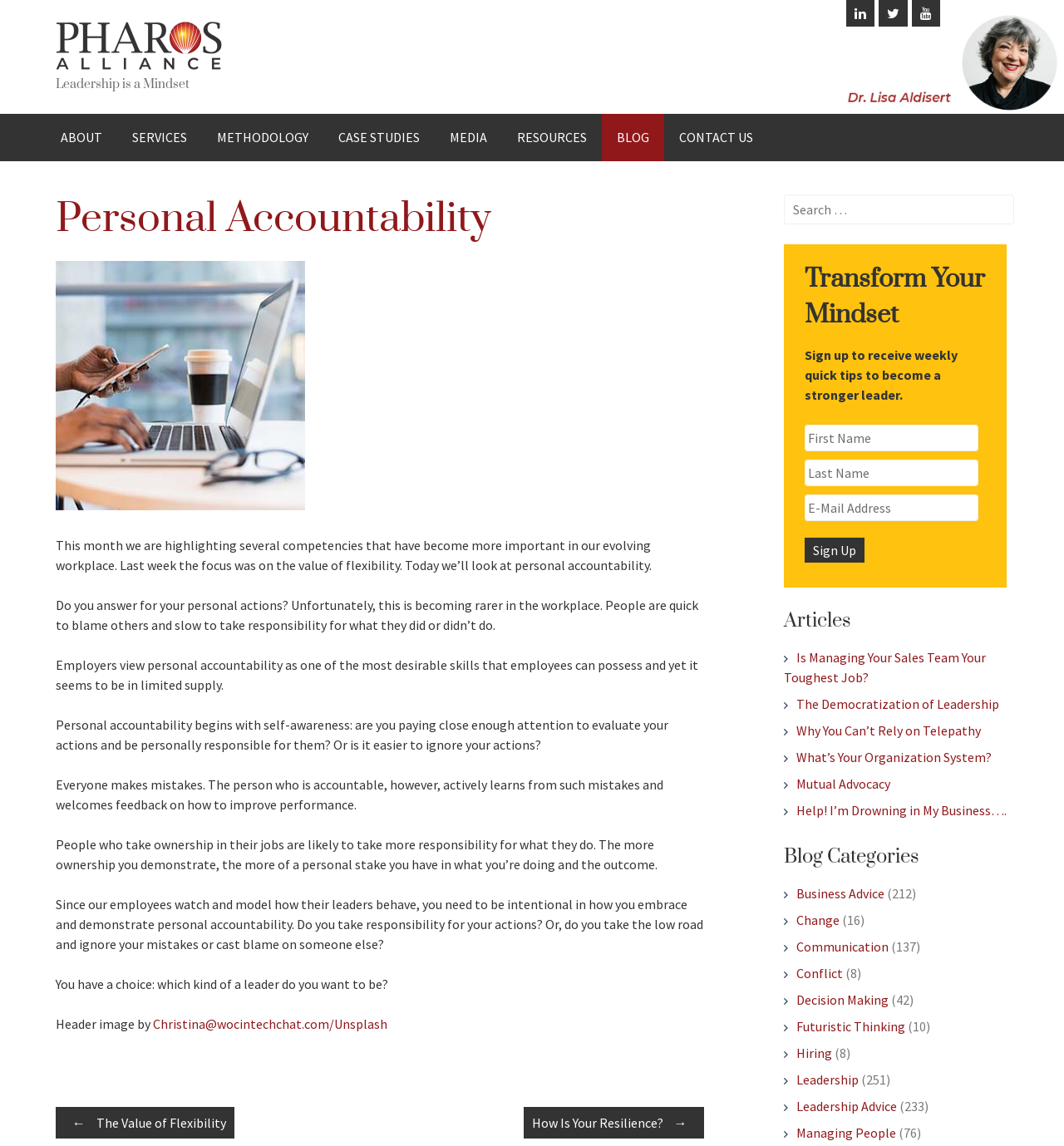Please identify the bounding box coordinates of the region to click in order to complete the given instruction: "Click the 'CONTACT US' link". The coordinates should be four float numbers between 0 and 1, i.e., [left, top, right, bottom].

[0.624, 0.099, 0.722, 0.141]